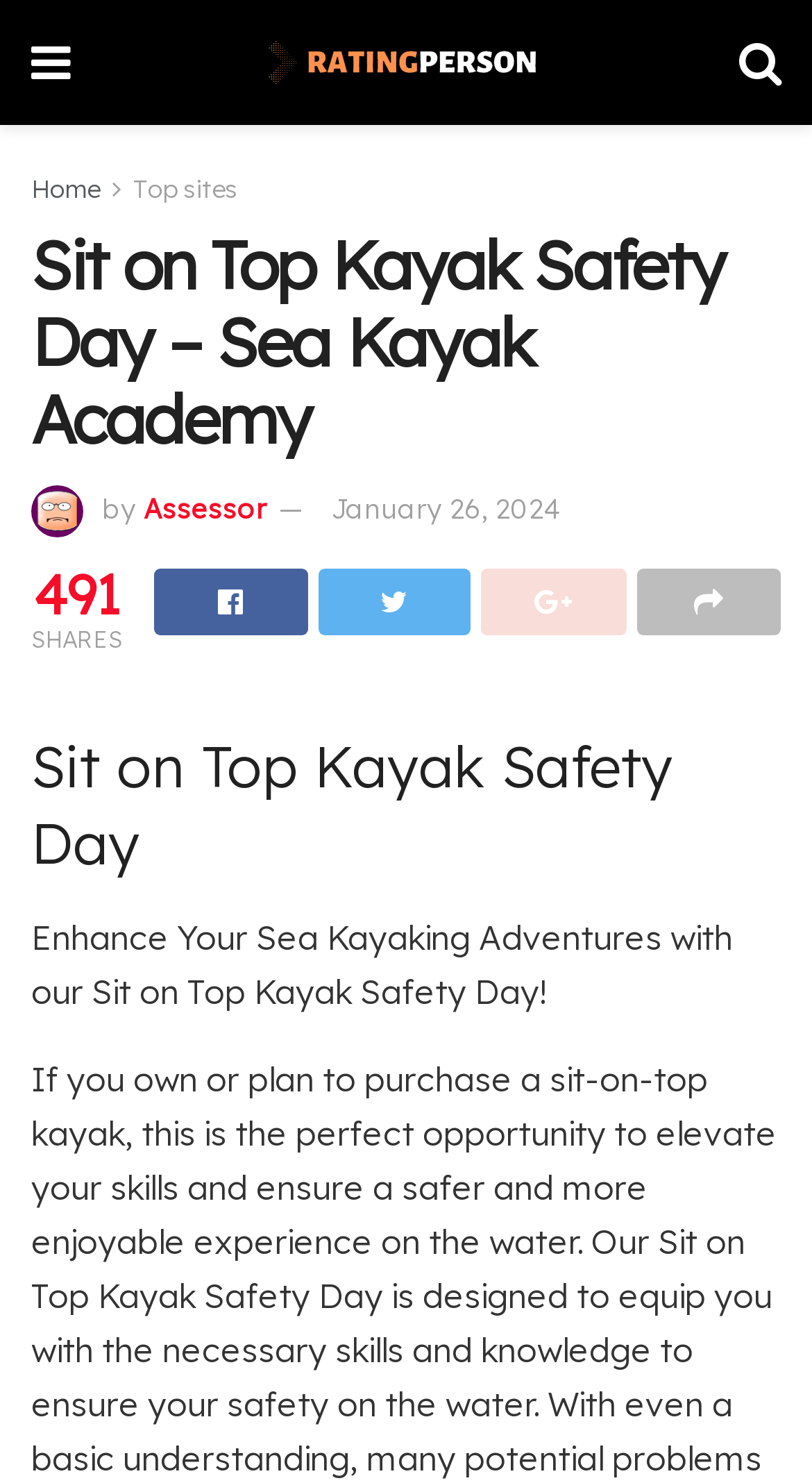Generate the text of the webpage's primary heading.

Sit on Top Kayak Safety Day – Sea Kayak Academy